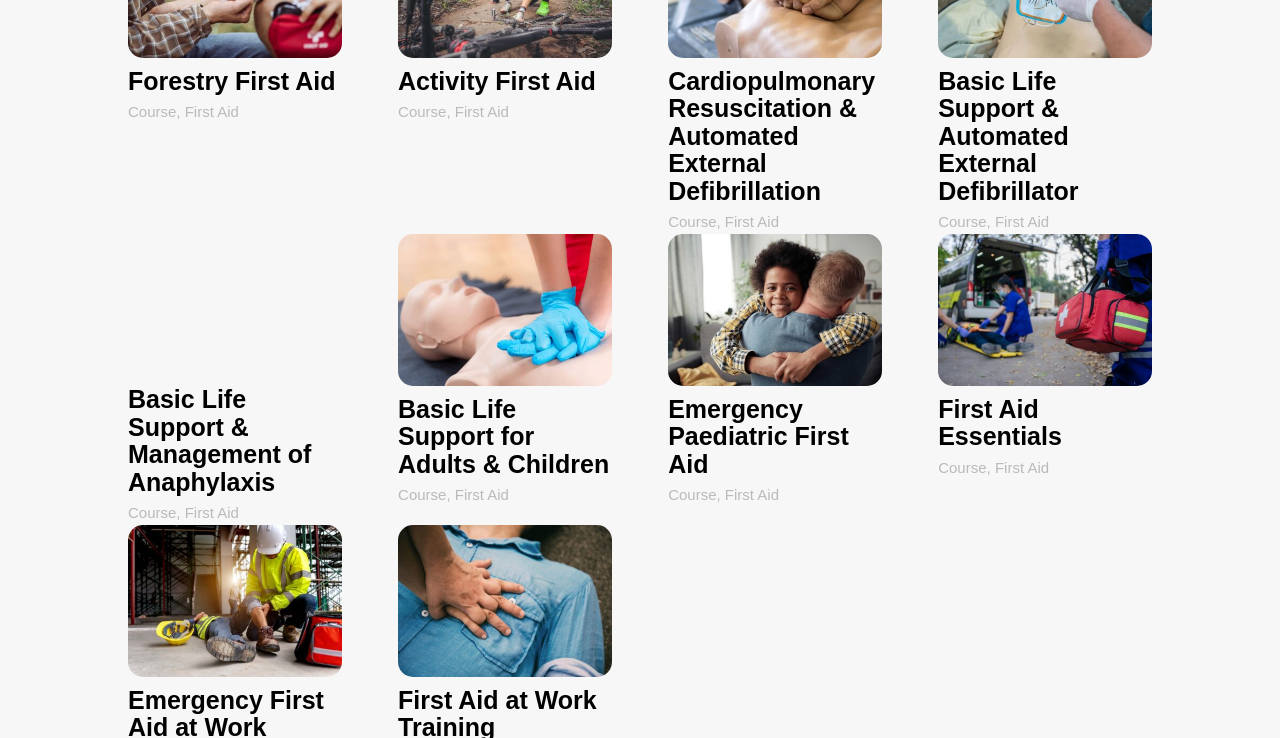What is the first aid course mentioned at the top?
Kindly give a detailed and elaborate answer to the question.

The first heading element on the webpage is 'Forestry First Aid', which is a link, indicating that it is a first aid course.